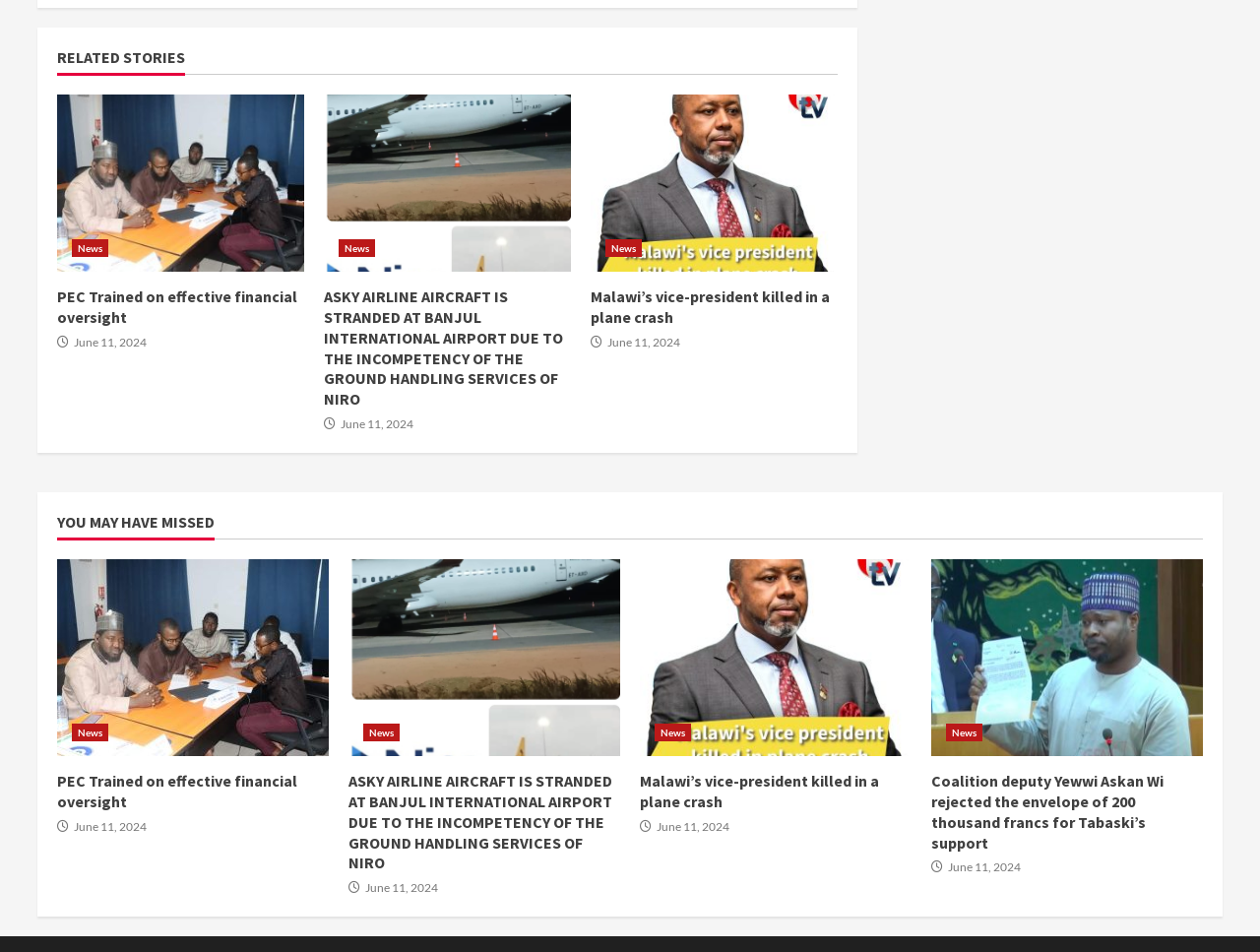Could you highlight the region that needs to be clicked to execute the instruction: "View news about ASKY AIRLINE AIRCRAFT being stranded at Banjul International Airport"?

[0.257, 0.1, 0.453, 0.286]